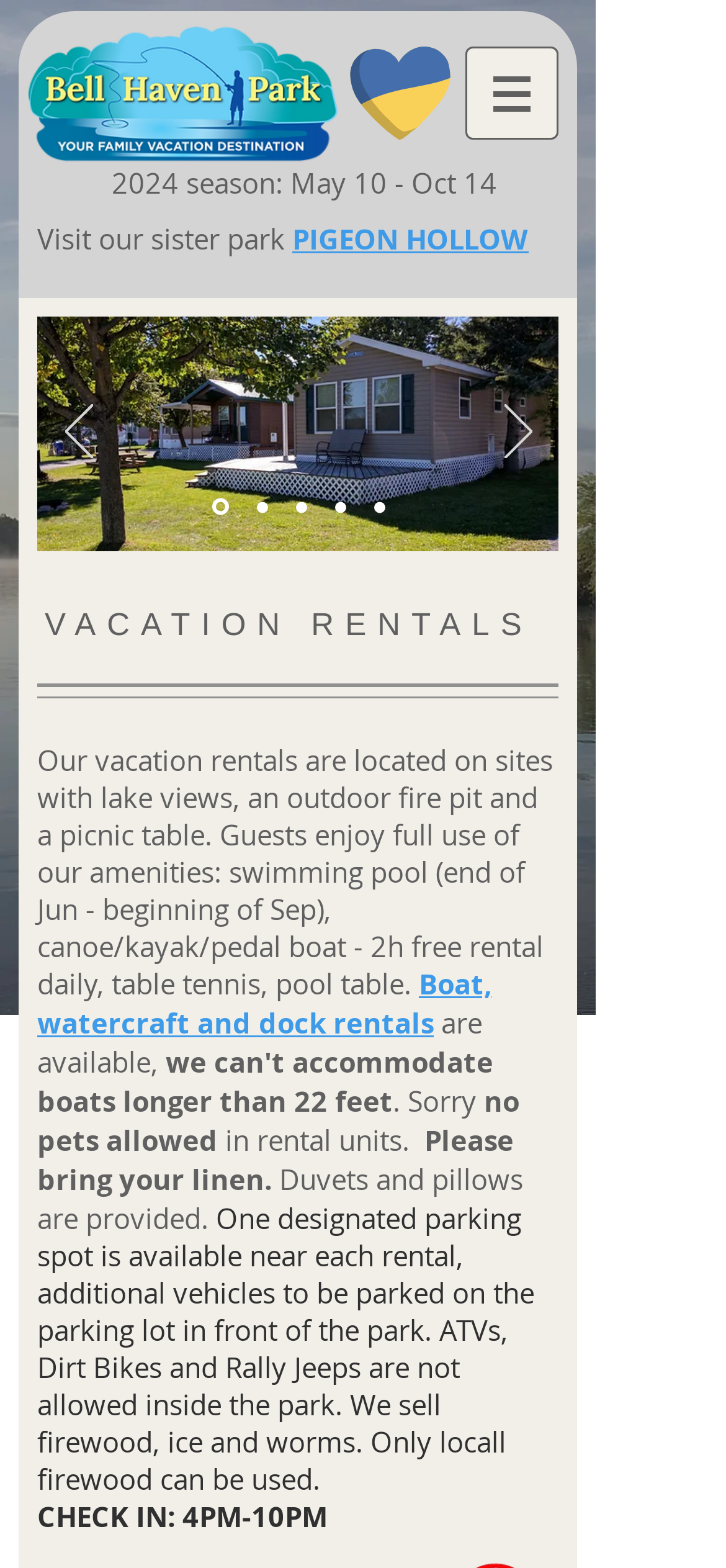Identify the coordinates of the bounding box for the element that must be clicked to accomplish the instruction: "Click the navigation menu".

[0.641, 0.03, 0.769, 0.089]